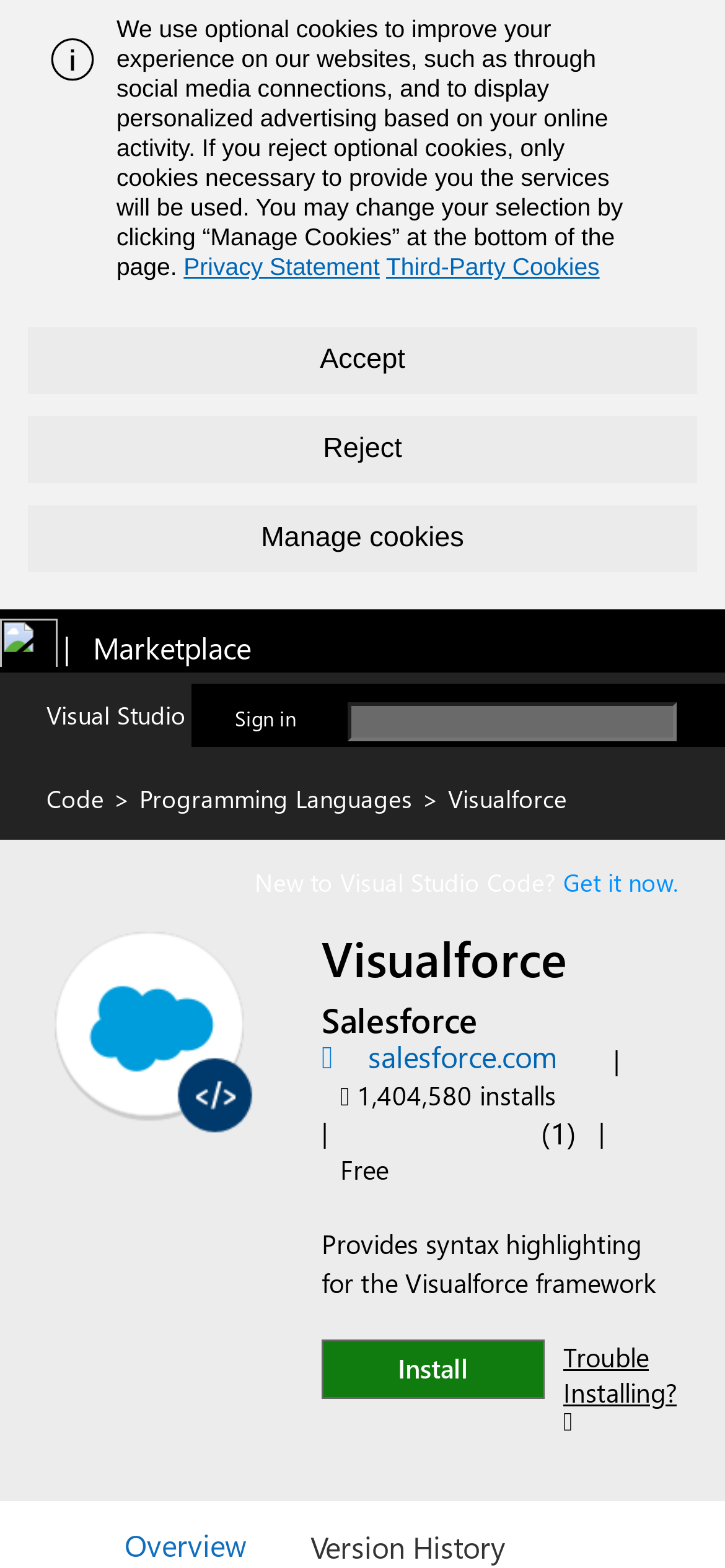Provide the bounding box coordinates of the HTML element this sentence describes: "aria-label="Reddit"".

None